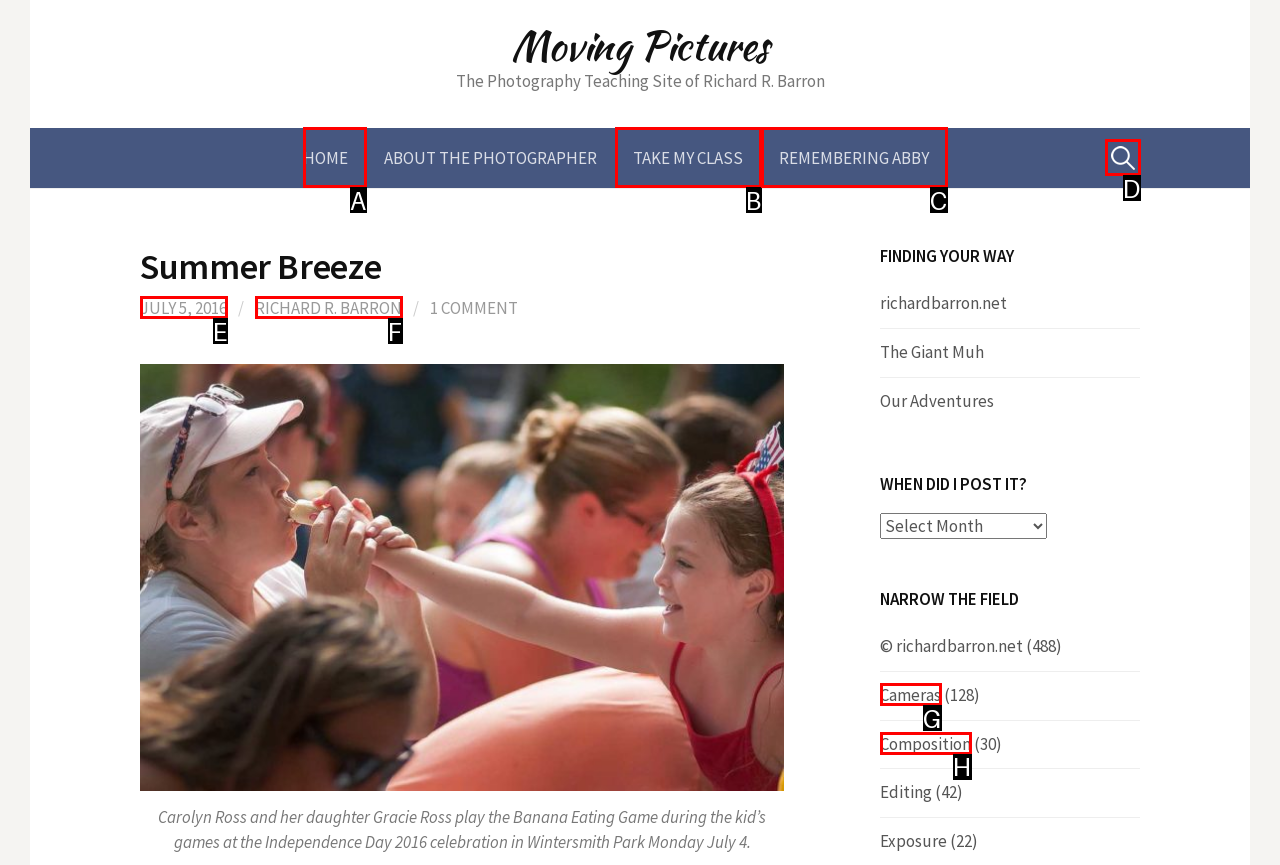Which option should be clicked to complete this task: Search for something
Reply with the letter of the correct choice from the given choices.

D